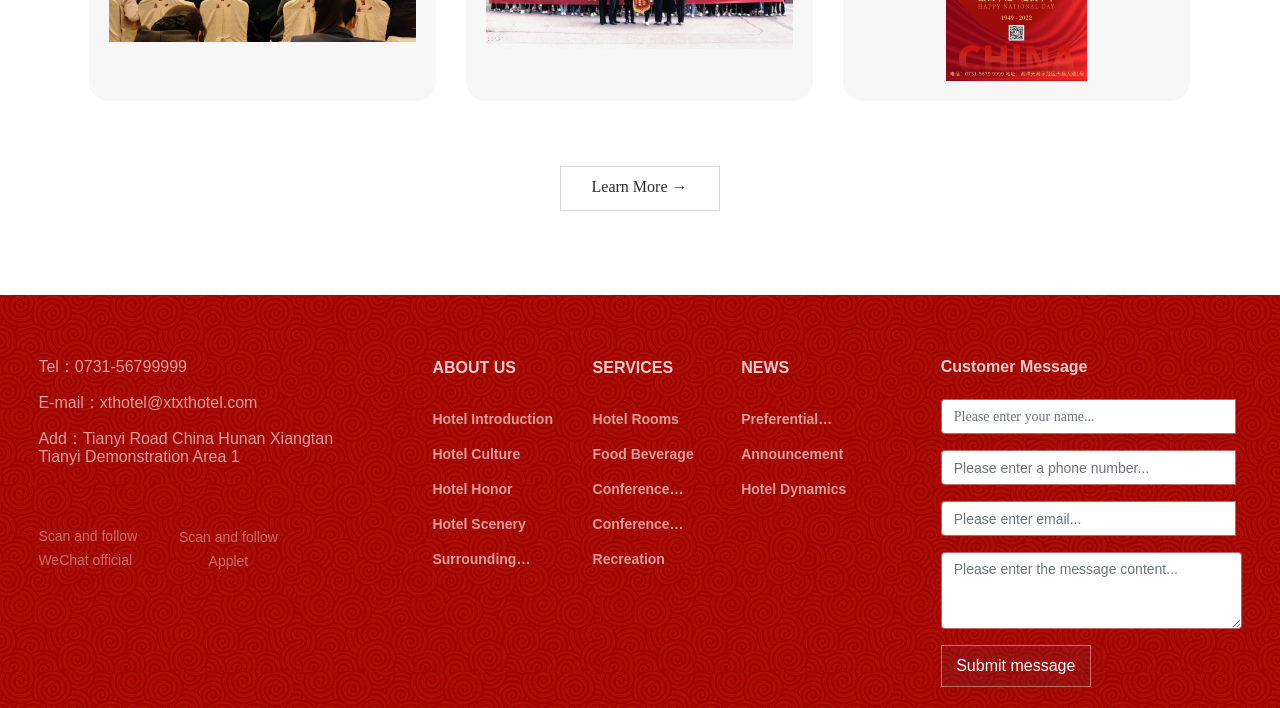Please identify the bounding box coordinates of the element's region that needs to be clicked to fulfill the following instruction: "Enter your name". The bounding box coordinates should consist of four float numbers between 0 and 1, i.e., [left, top, right, bottom].

[0.735, 0.564, 0.965, 0.613]